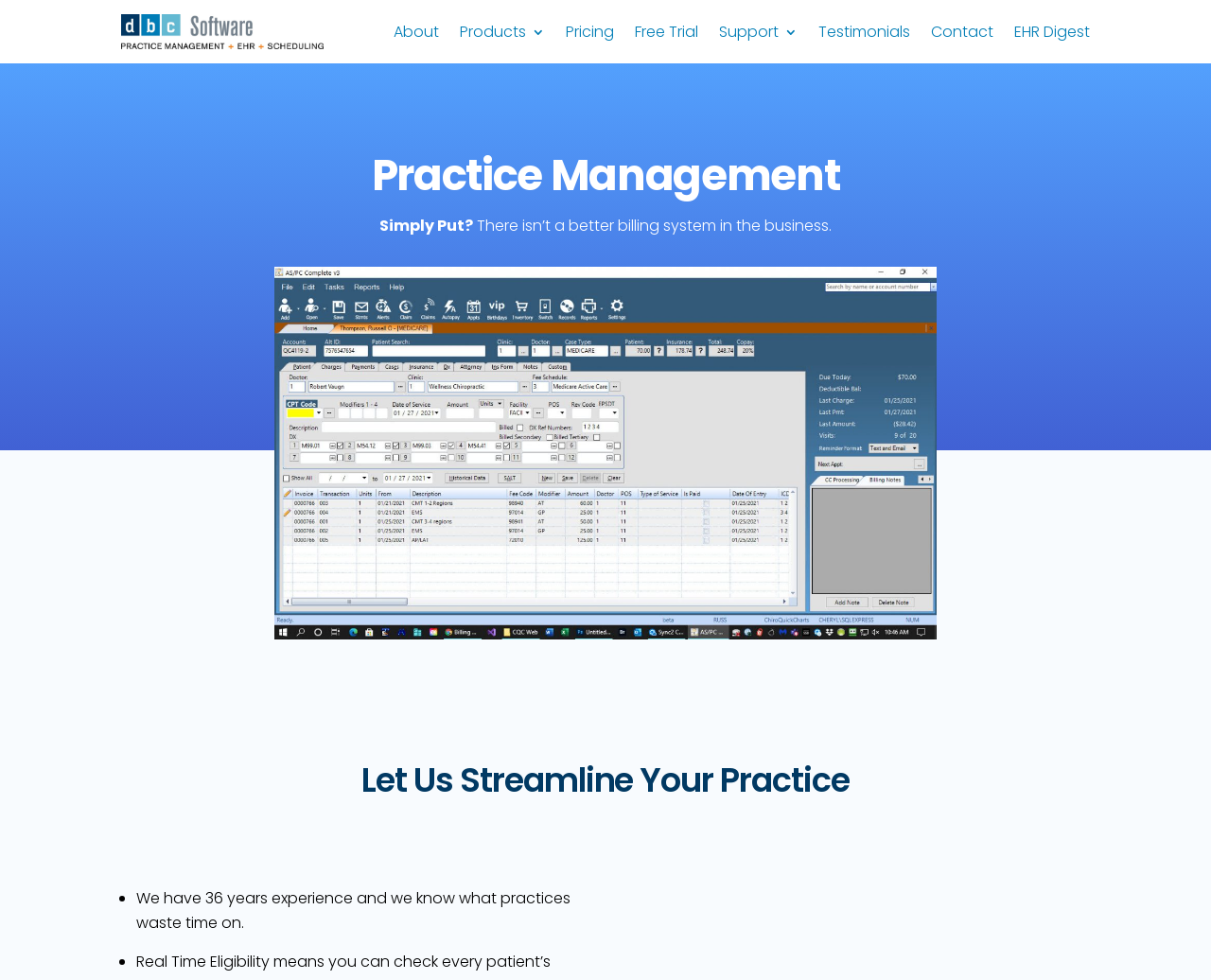Please locate the bounding box coordinates of the element's region that needs to be clicked to follow the instruction: "Click on the 'Contact' link". The bounding box coordinates should be provided as four float numbers between 0 and 1, i.e., [left, top, right, bottom].

[0.769, 0.026, 0.82, 0.047]